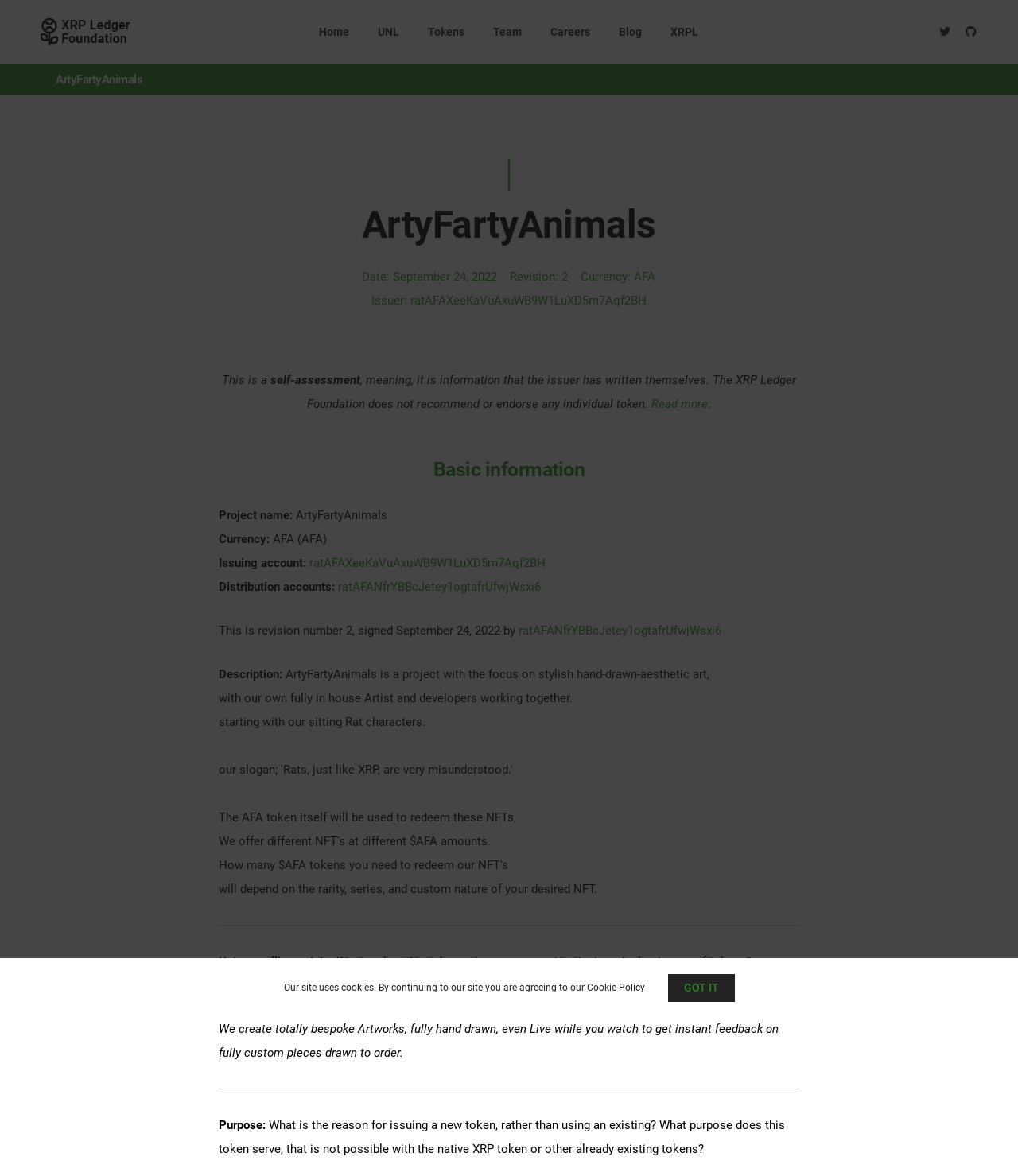Please identify the bounding box coordinates of the element's region that should be clicked to execute the following instruction: "Learn more about the project's description". The bounding box coordinates must be four float numbers between 0 and 1, i.e., [left, top, right, bottom].

[0.277, 0.567, 0.697, 0.579]